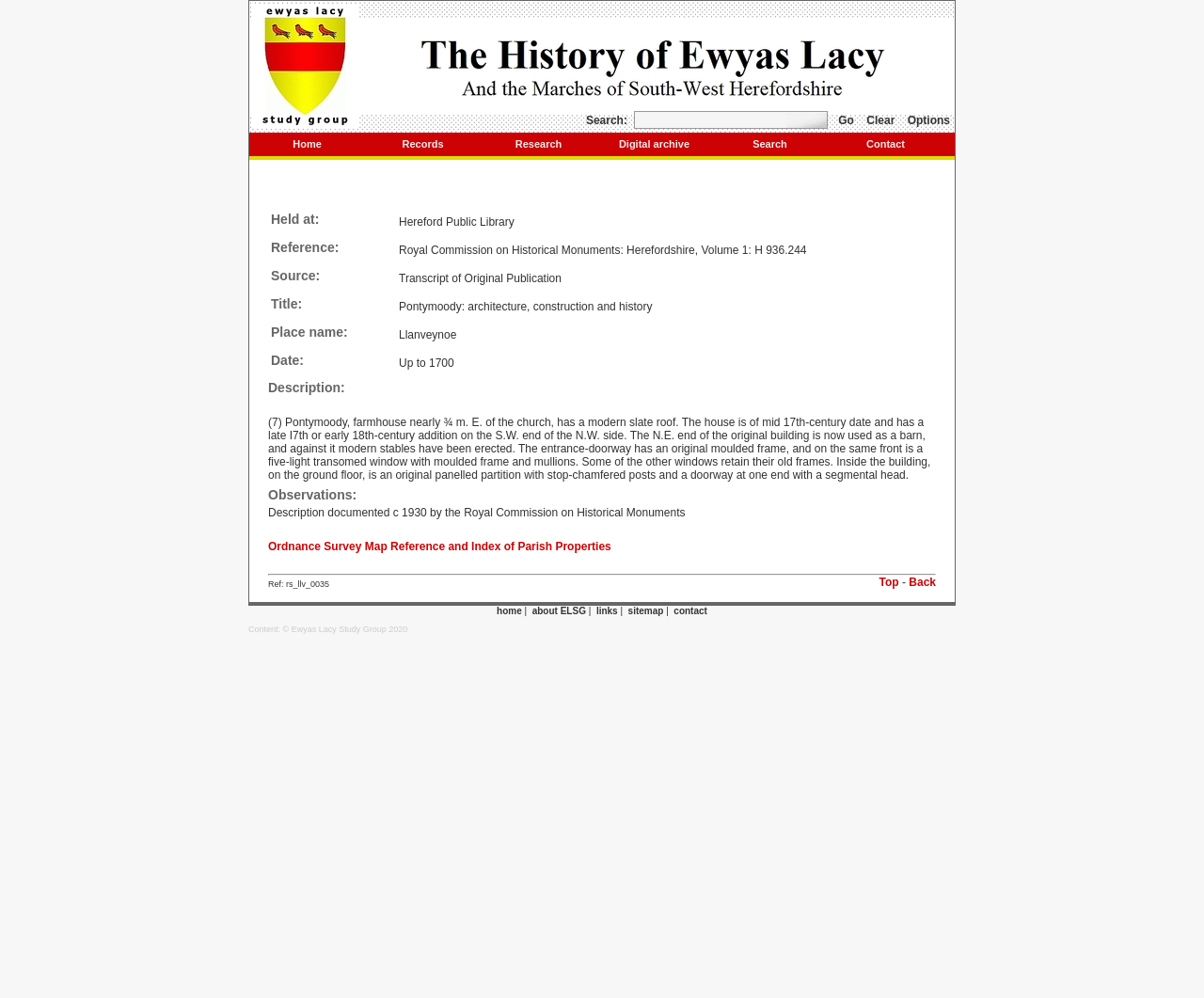Given the element description about ELSG, predict the bounding box coordinates for the UI element in the webpage screenshot. The format should be (top-left x, top-left y, bottom-right x, bottom-right y), and the values should be between 0 and 1.

[0.442, 0.607, 0.487, 0.617]